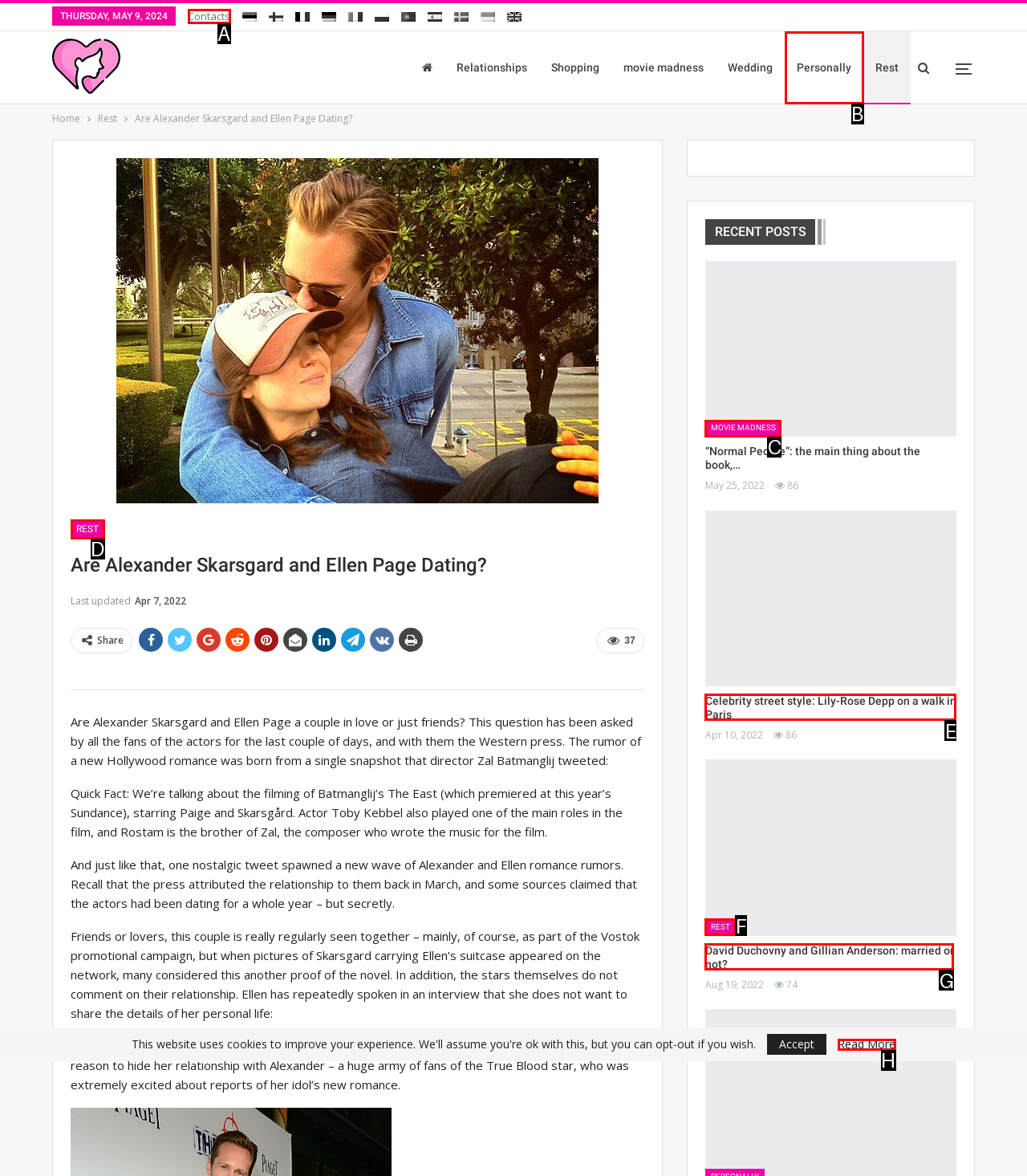Tell me which one HTML element best matches the description: Read More
Answer with the option's letter from the given choices directly.

H